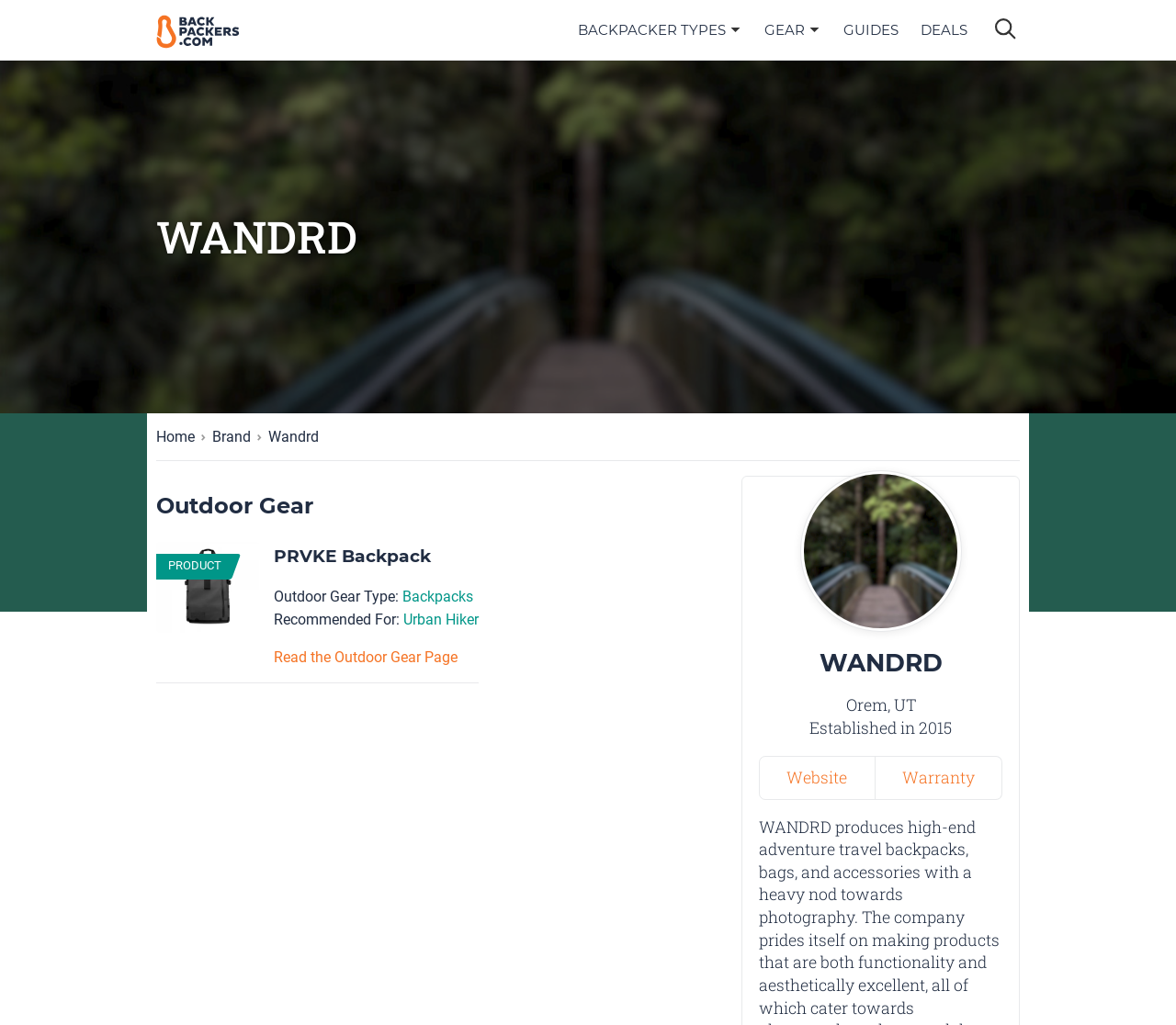Please specify the bounding box coordinates of the clickable section necessary to execute the following command: "Go to the GUIDES page".

[0.717, 0.02, 0.764, 0.038]